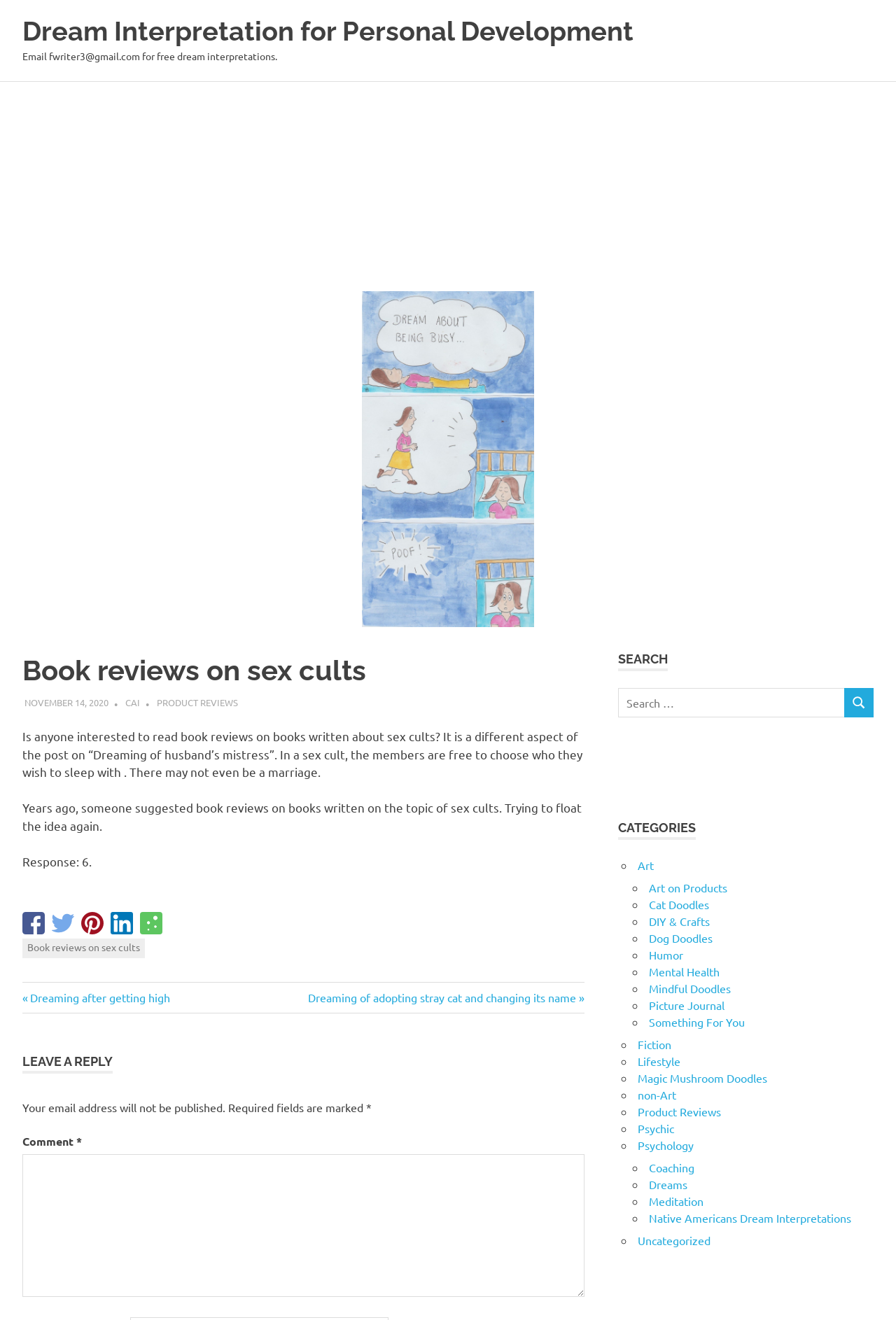Generate a thorough description of the webpage.

This webpage is about book reviews on sex cults and dream interpretation for personal development. At the top, there is a link to "Dream Interpretation for Personal Development" and a static text that reads "Email fwriter3@gmail.com for free dream interpretations." Below this, there is an advertisement iframe.

On the left side, there is an article section that takes up most of the page. It starts with a header that reads "Book reviews on sex cults" and has a link to "NOVEMBER 14, 2020" and other links to "CAI" and "PRODUCT REVIEWS". Below this, there is a static text that discusses the idea of reading book reviews on books written about sex cults. The text also mentions that someone suggested this idea years ago and is trying to float it again.

Underneath this text, there are five links with images, likely representing different book reviews or articles. Below these links, there is a footer section with a link to "Book reviews on sex cults" and a navigation section with links to "Posts" and "« Previous Post: Dreaming after getting high" and "Next Post: Dreaming of adopting stray cat and changing its name»".

On the right side, there is a search section with a heading that reads "SEARCH" and a search box with a button that reads "SEARCH". Below this, there is a categories section with a heading that reads "CATEGORIES" and a list of links to different categories such as "Art", "Art on Products", "Cat Doodles", and many others.

At the bottom of the page, there is a section for leaving a reply with a heading that reads "LEAVE A REPLY" and a text box for commenting. There is also a section with required fields marked with an asterisk.